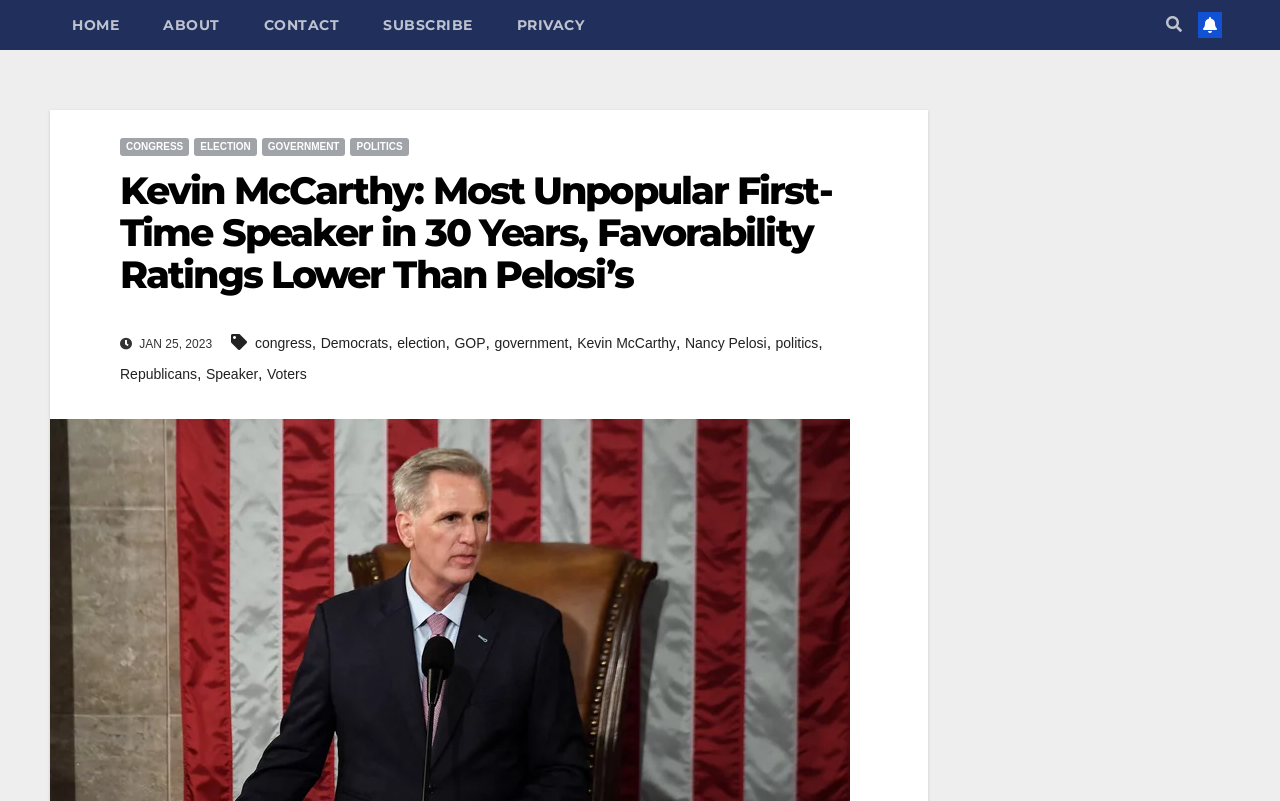Please identify the bounding box coordinates of the element I should click to complete this instruction: 'subscribe to newsletter'. The coordinates should be given as four float numbers between 0 and 1, like this: [left, top, right, bottom].

[0.282, 0.0, 0.386, 0.062]